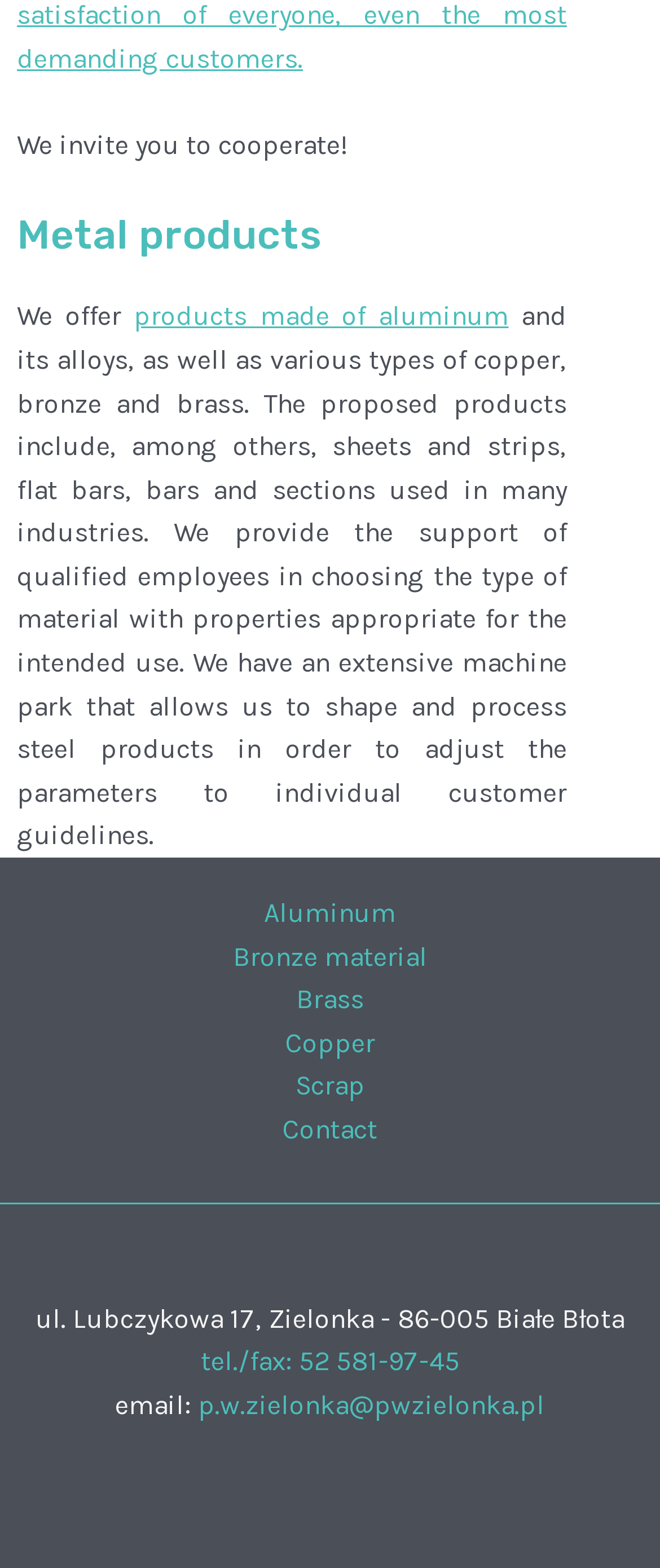Please analyze the image and provide a thorough answer to the question:
What is the address of the company?

The address of the company is mentioned at the bottom of the webpage, which is ul. Lubczykowa 17, Zielonka - 86-005 Białe Błota.